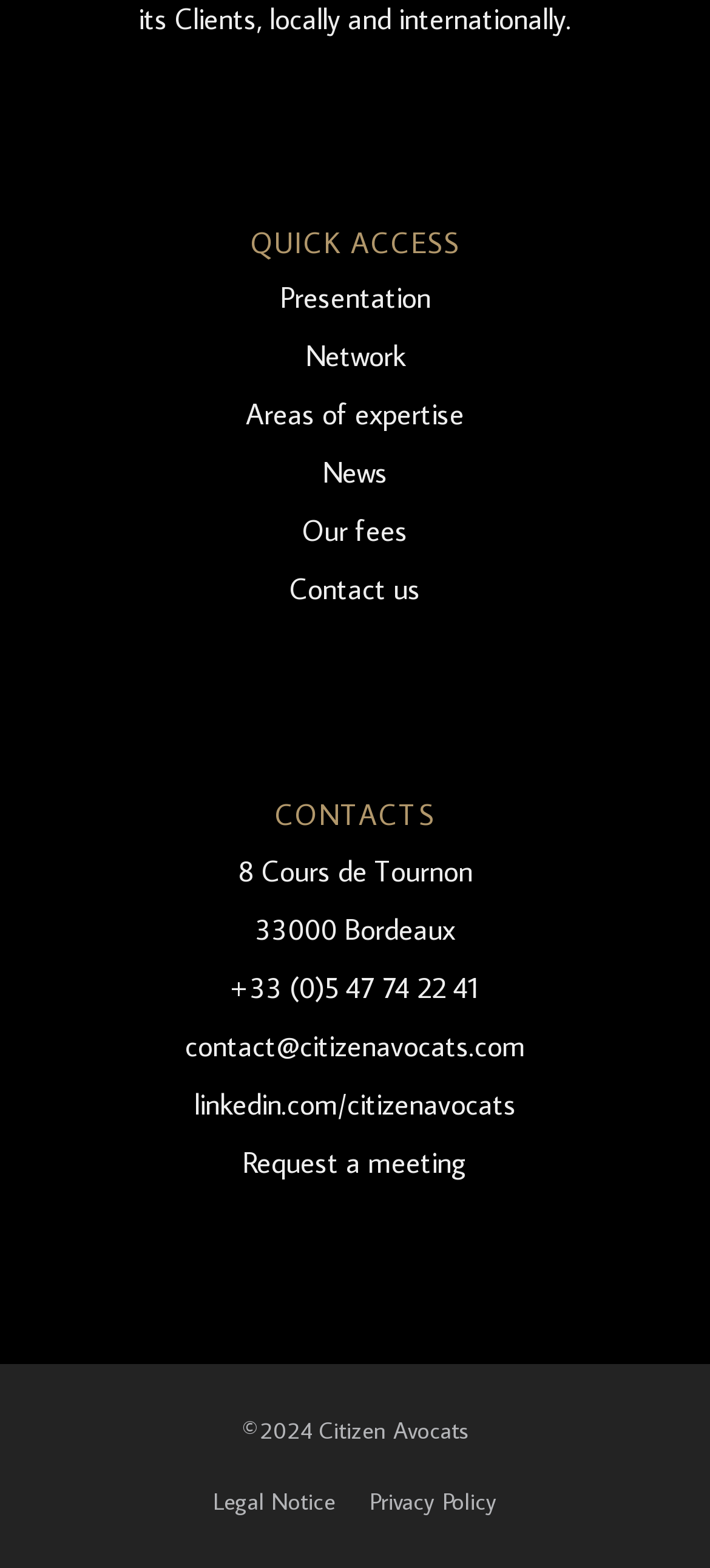Please determine the bounding box coordinates of the section I need to click to accomplish this instruction: "Click the Datenschutz link".

None